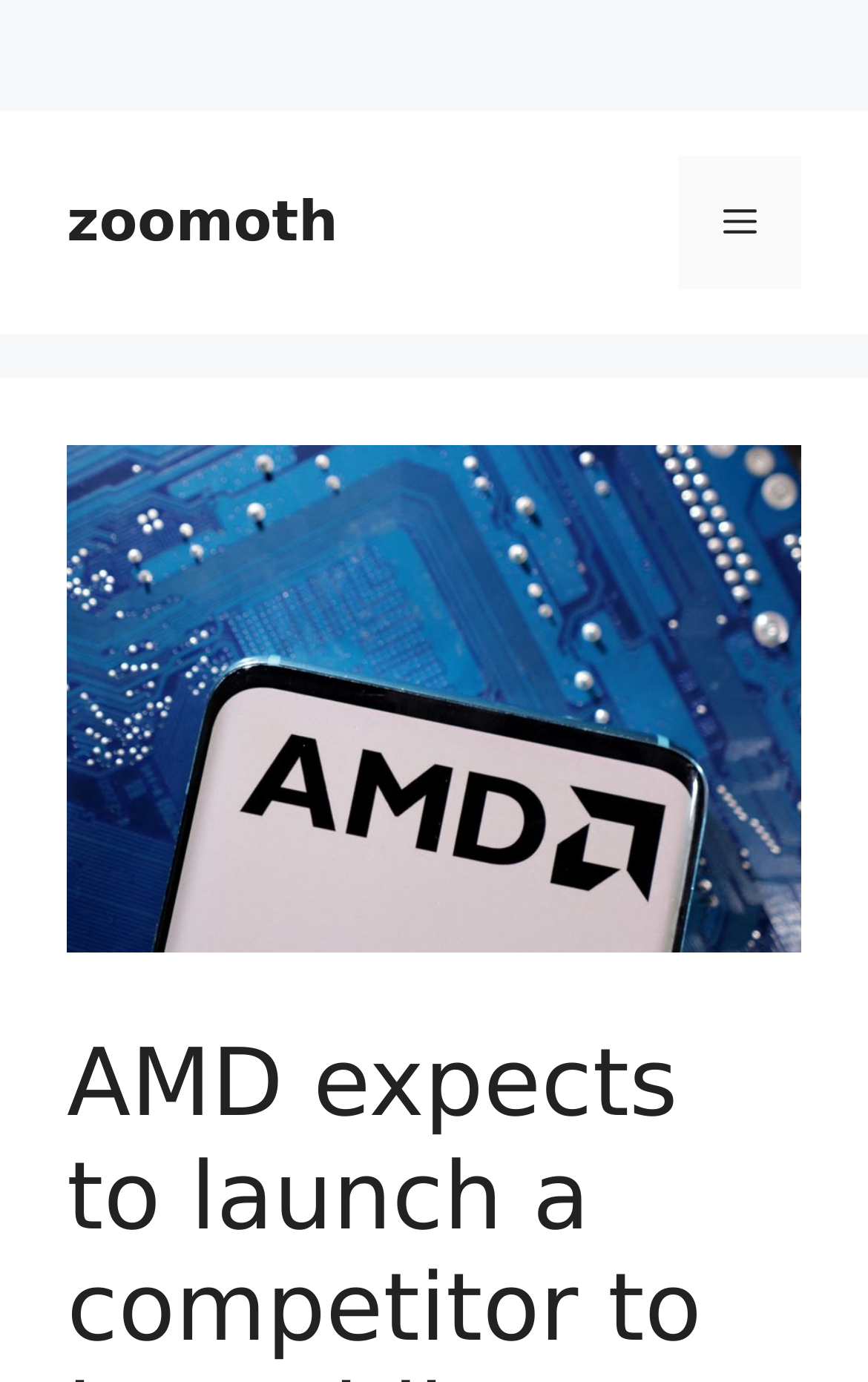Generate the main heading text from the webpage.

AMD expects to launch a competitor to its Nvidia AI chip within the fourth quarter, and shares rise